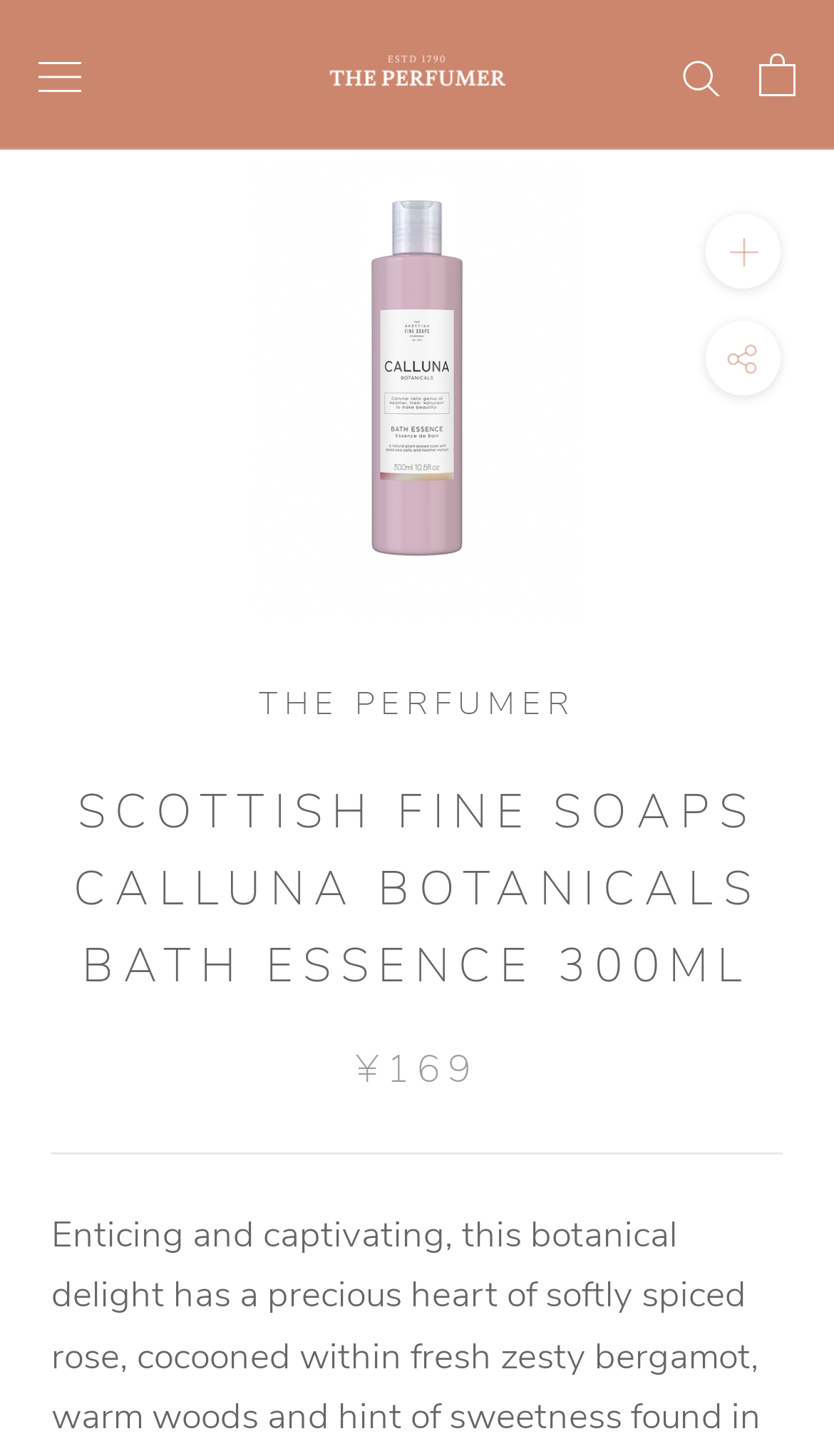Answer the following query with a single word or phrase:
What is the brand of the product?

The Perfumer